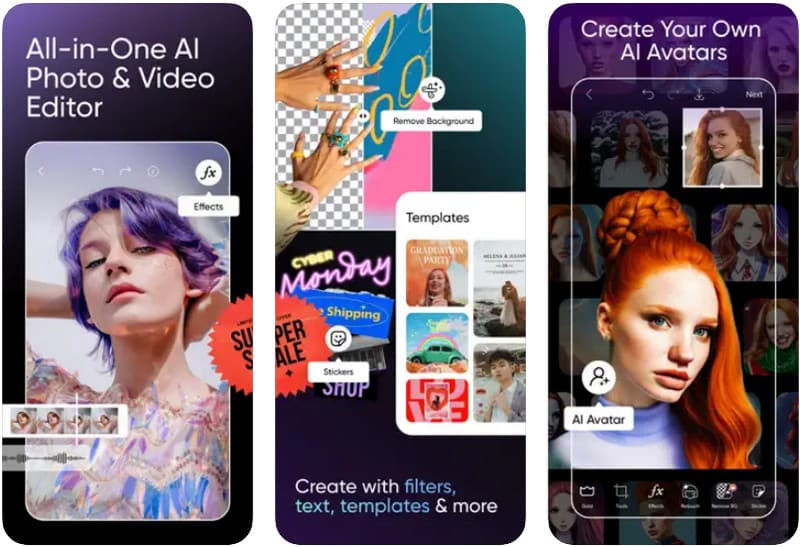On which devices is Picsart available?
Please provide a detailed and thorough answer to the question.

According to the image, Picsart is available on both Android and iOS devices, making it accessible to a wide range of users.